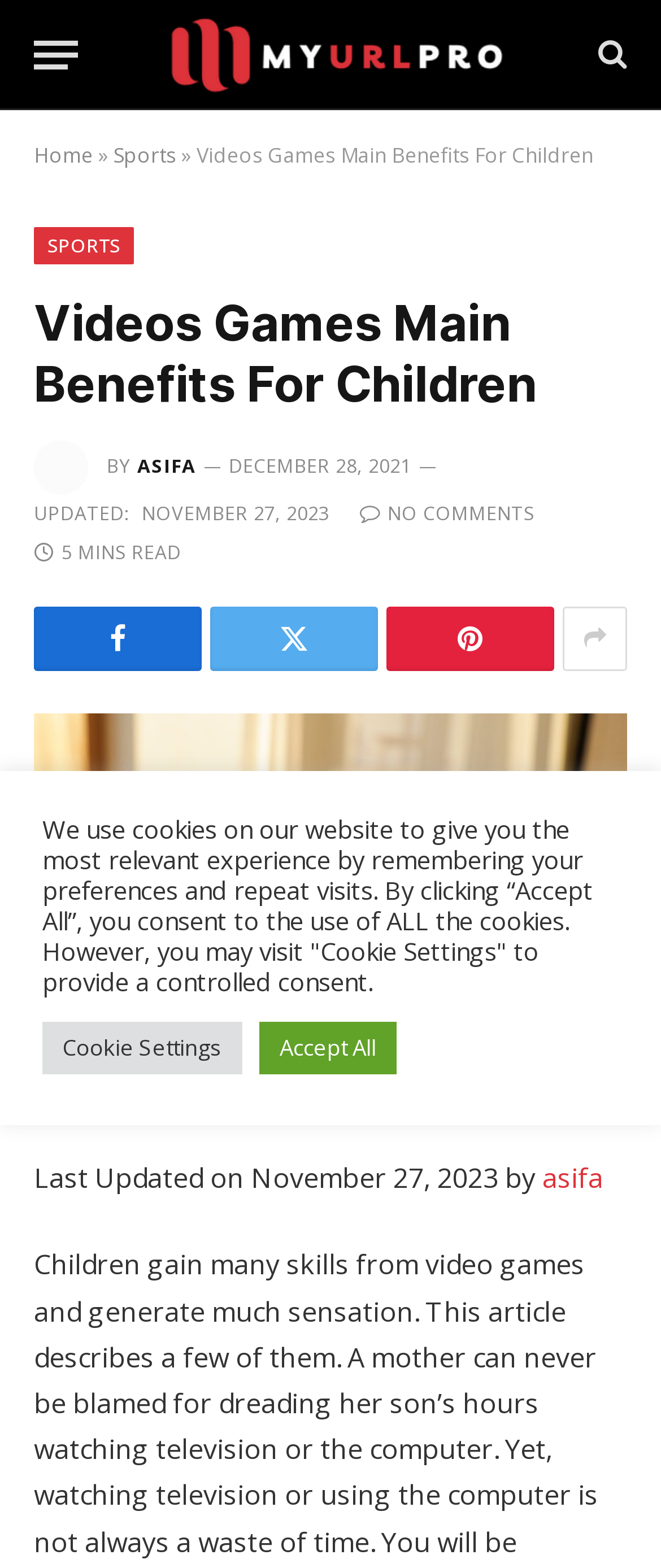When was the article last updated?
Based on the image, answer the question with as much detail as possible.

I found the last updated date by looking at the text 'Last Updated on November 27, 2023' which is located at the bottom of the article.